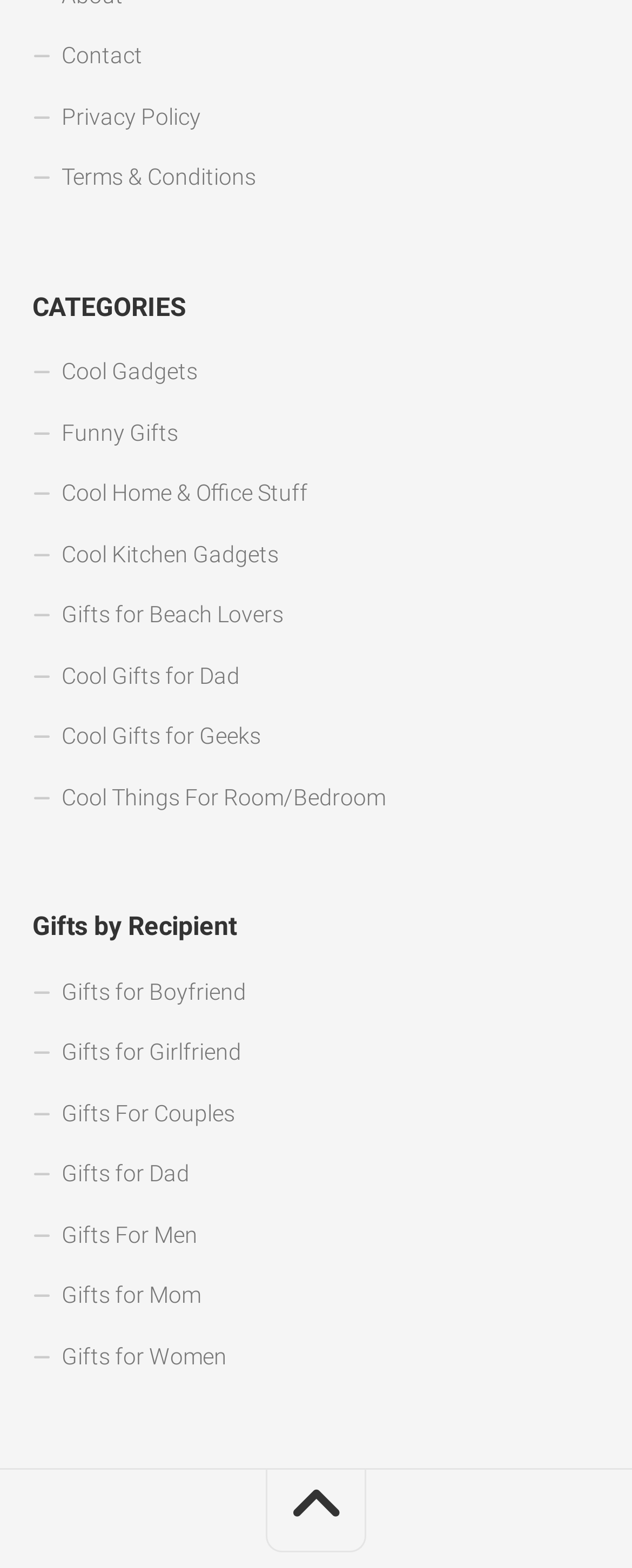How many gift categories are listed on the webpage?
Answer briefly with a single word or phrase based on the image.

15